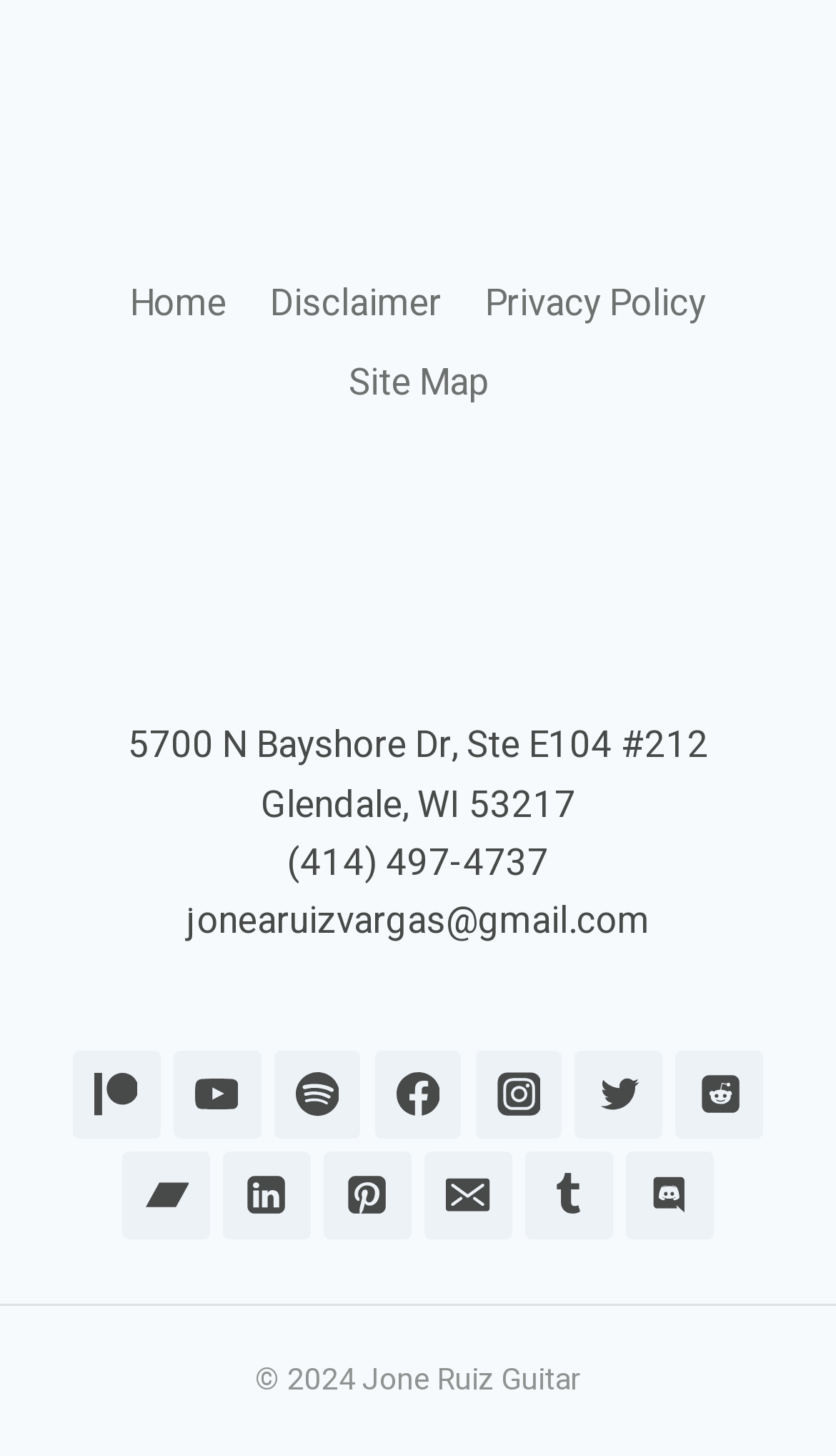Give a concise answer using only one word or phrase for this question:
Is there an email link on the webpage?

Yes